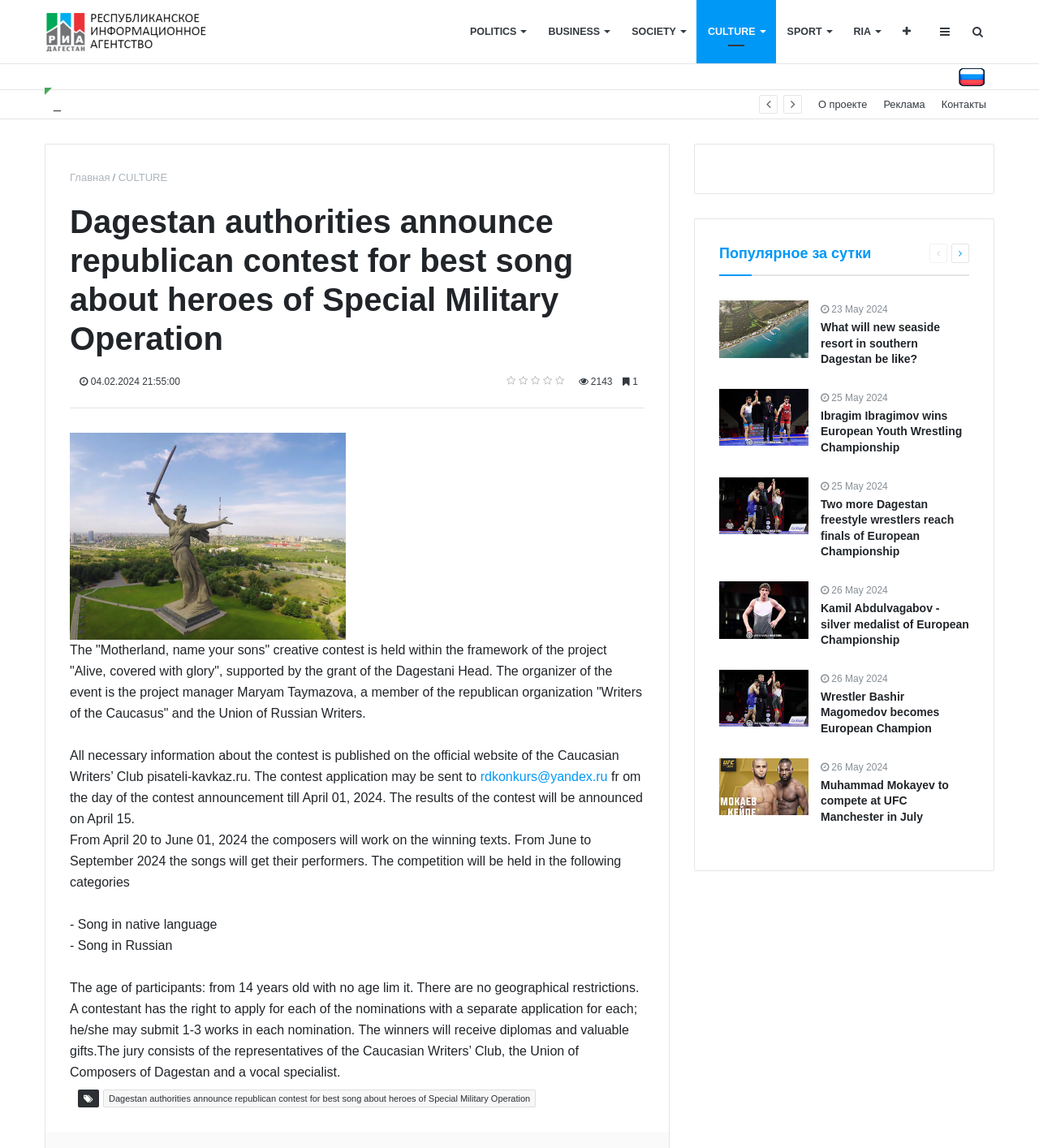Please identify the bounding box coordinates of the element's region that needs to be clicked to fulfill the following instruction: "Click on the 'POLITICS' link". The bounding box coordinates should consist of four float numbers between 0 and 1, i.e., [left, top, right, bottom].

[0.441, 0.0, 0.517, 0.055]